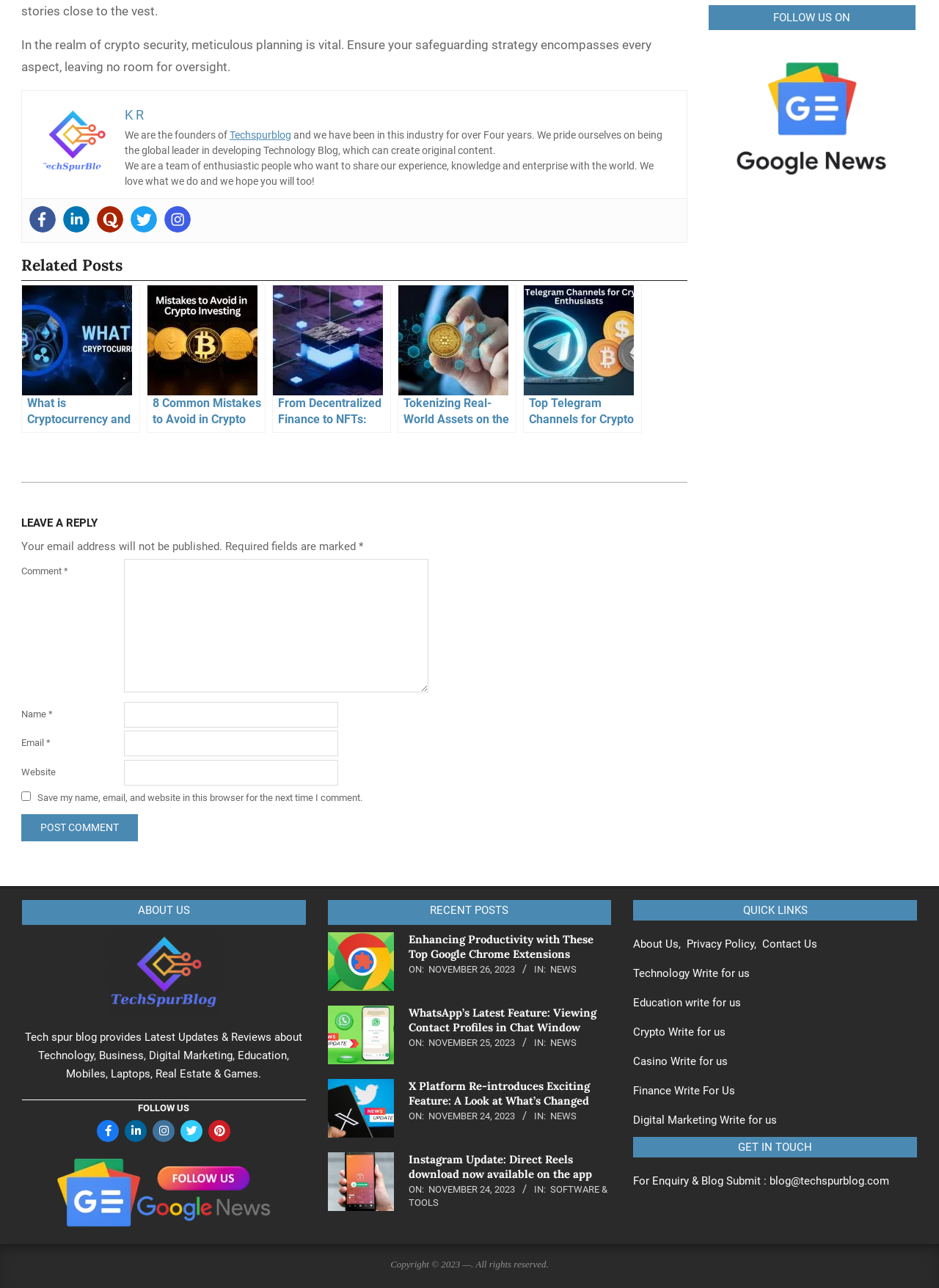What is the title of the first related post?
Using the image as a reference, give a one-word or short phrase answer.

Cryptocurrency What is Cryptocurrency and How to Invest in Crypto?